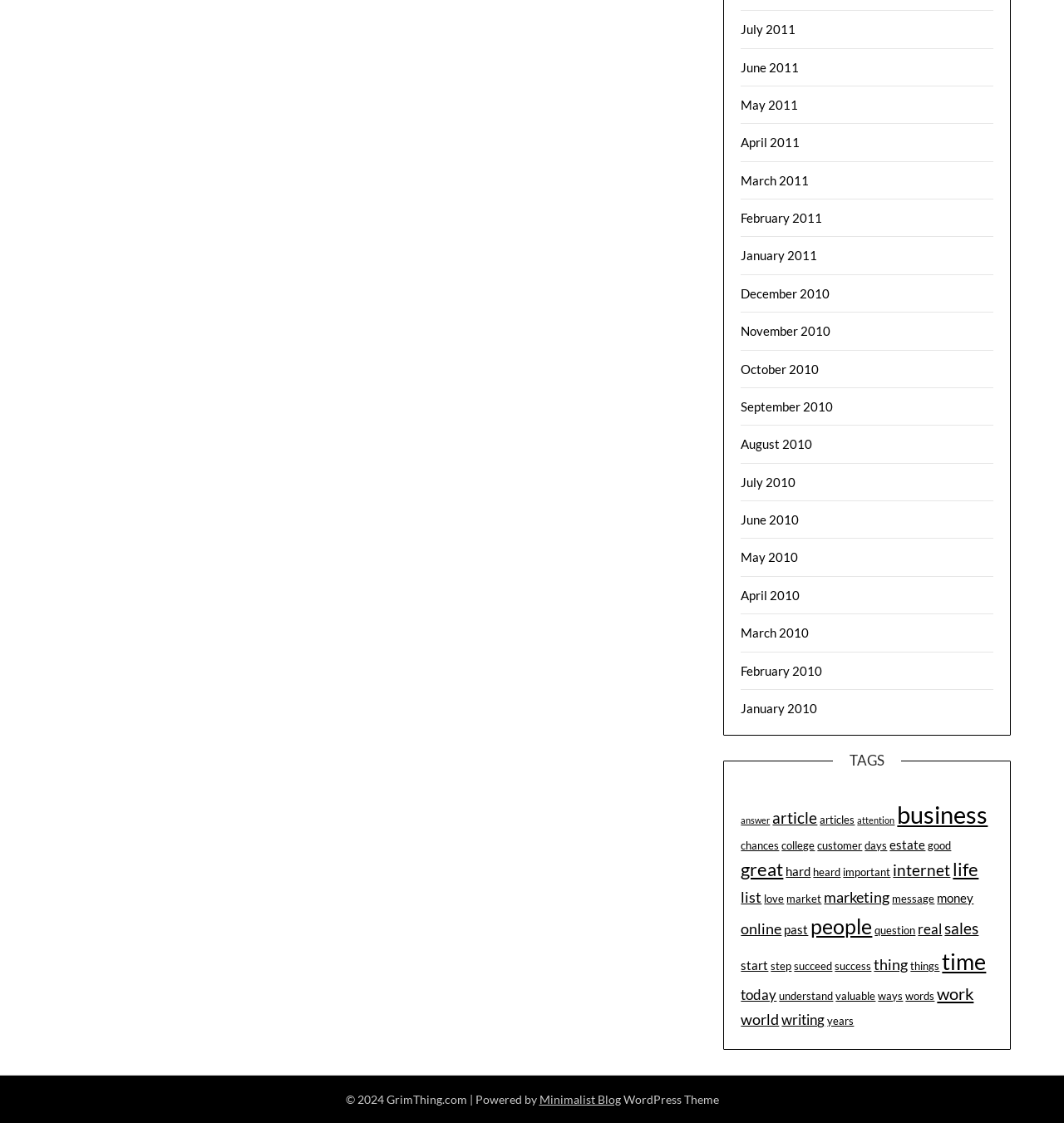How many tags are listed on the webpage?
Answer with a single word or phrase by referring to the visual content.

30